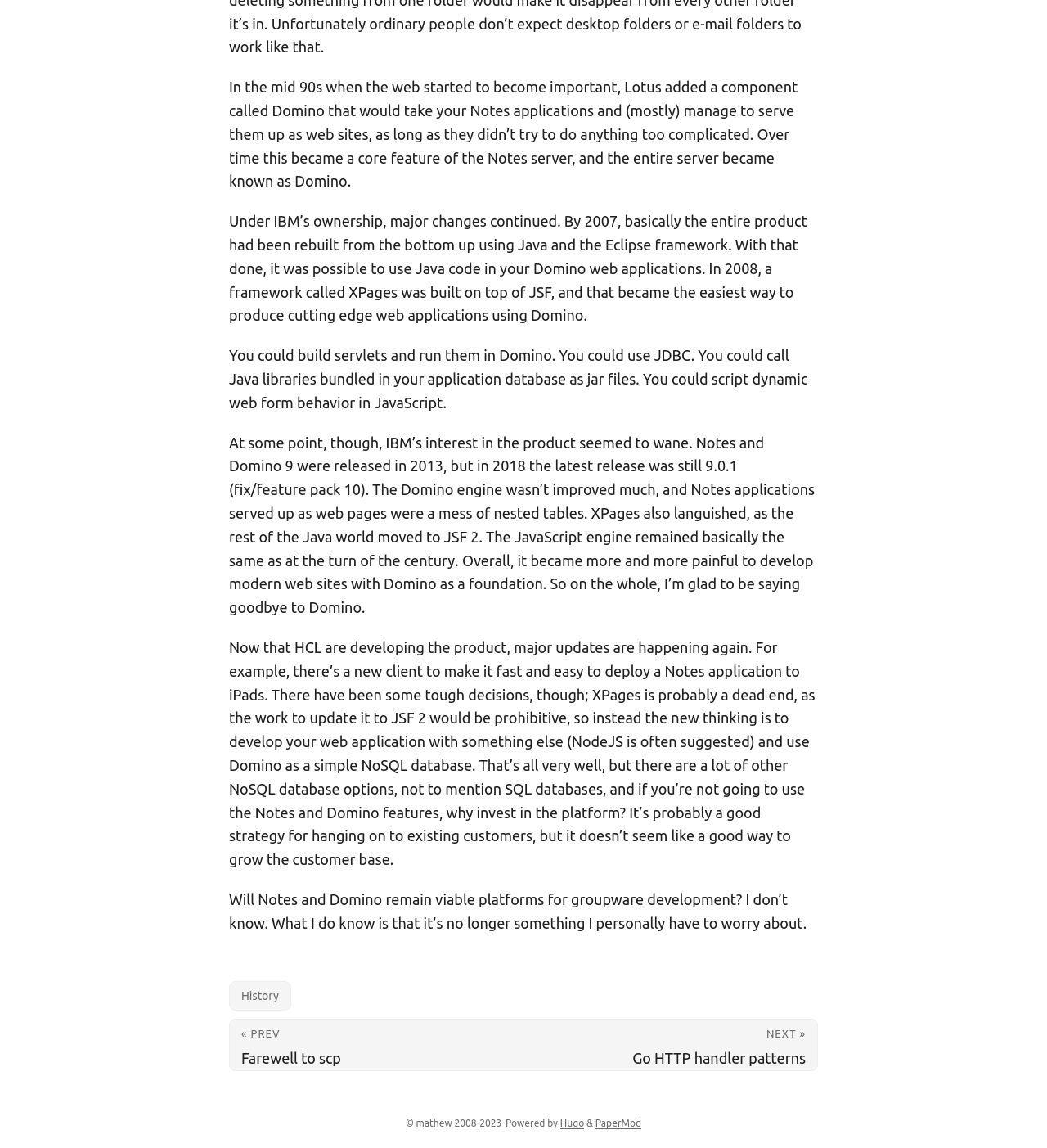What is the main topic of the text?
Give a one-word or short phrase answer based on the image.

Domino and Notes